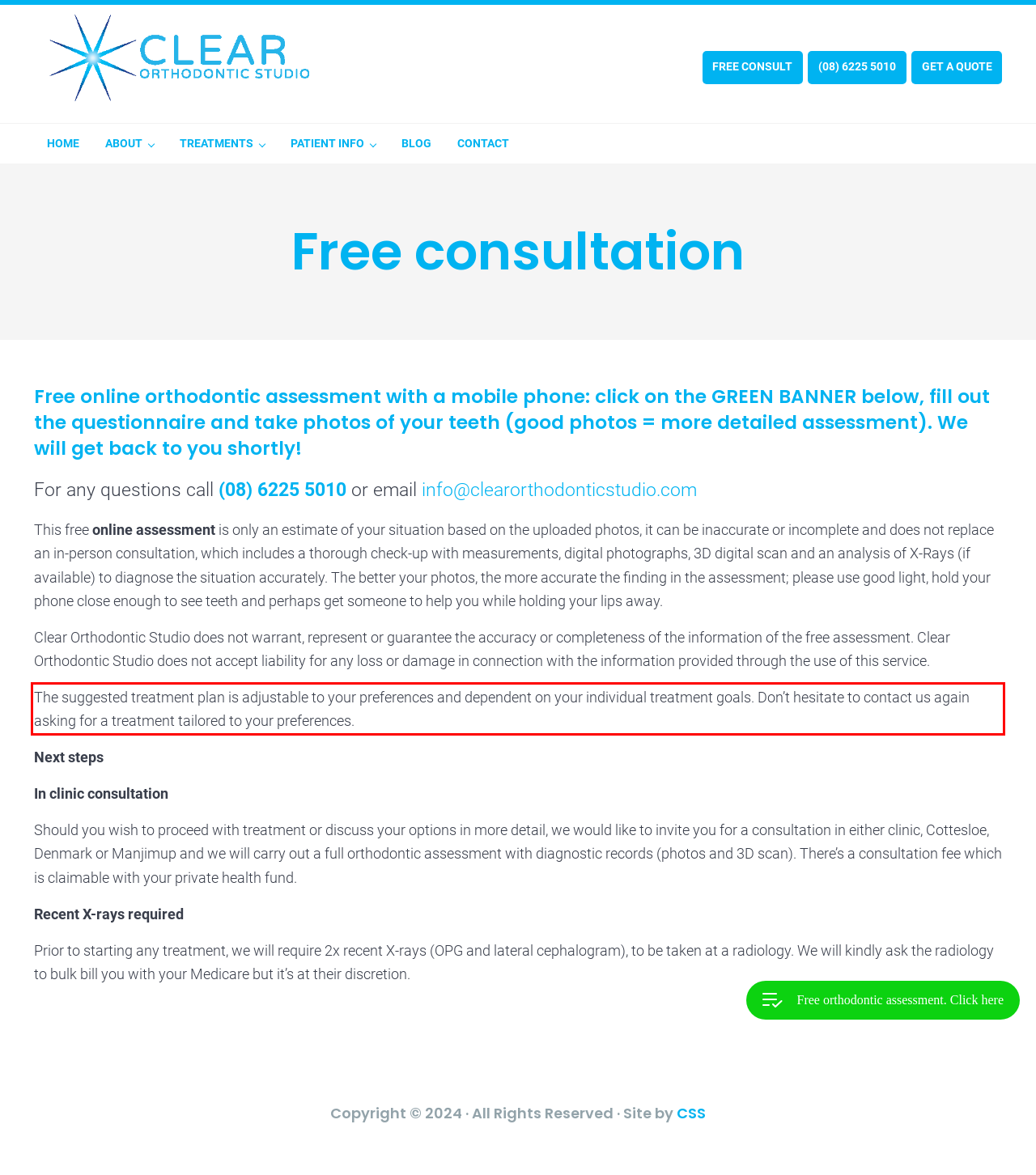Using the provided screenshot of a webpage, recognize the text inside the red rectangle bounding box by performing OCR.

The suggested treatment plan is adjustable to your preferences and dependent on your individual treatment goals. Don’t hesitate to contact us again asking for a treatment tailored to your preferences.